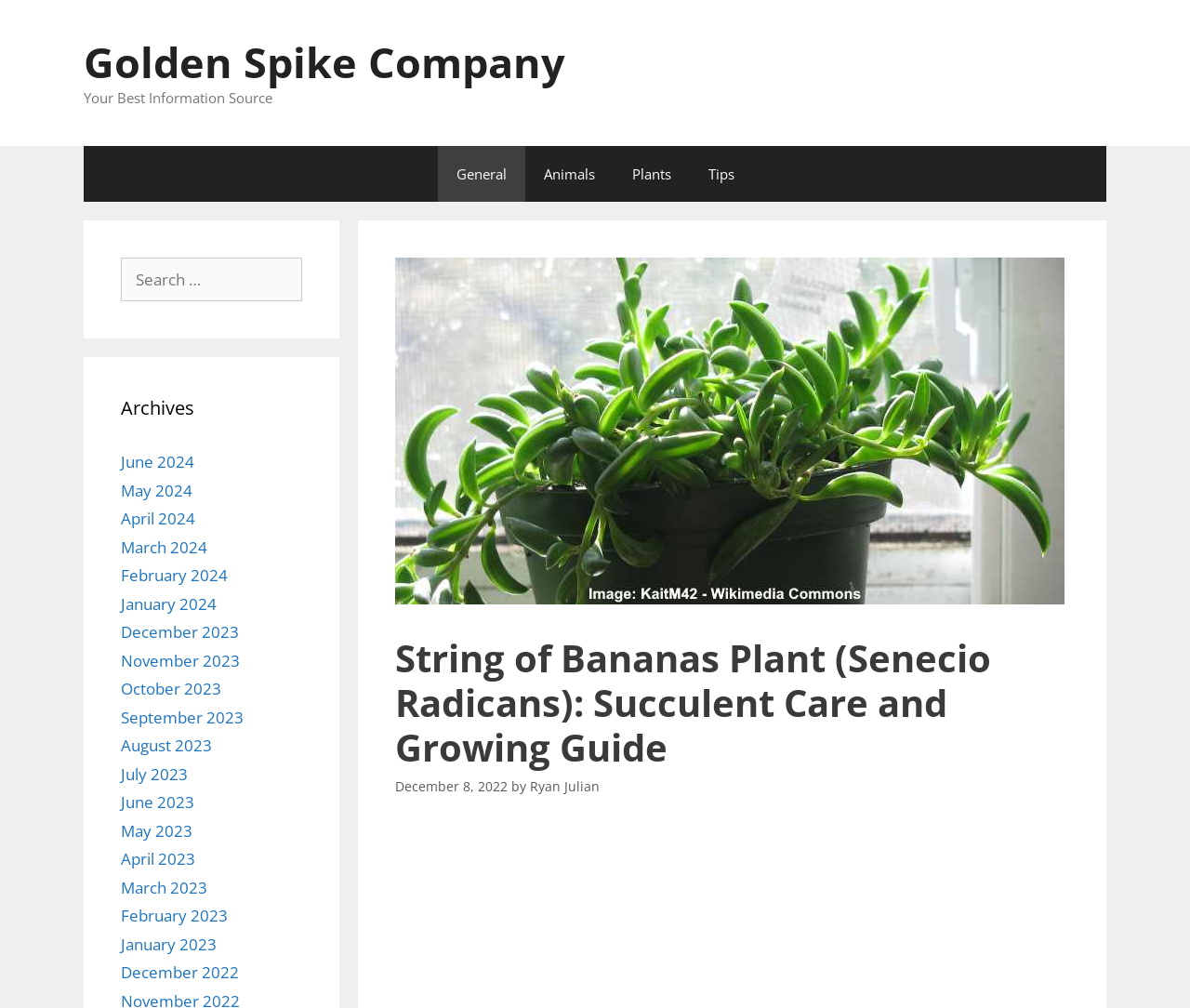What is the date of the article?
Based on the image, give a concise answer in the form of a single word or short phrase.

December 8, 2022